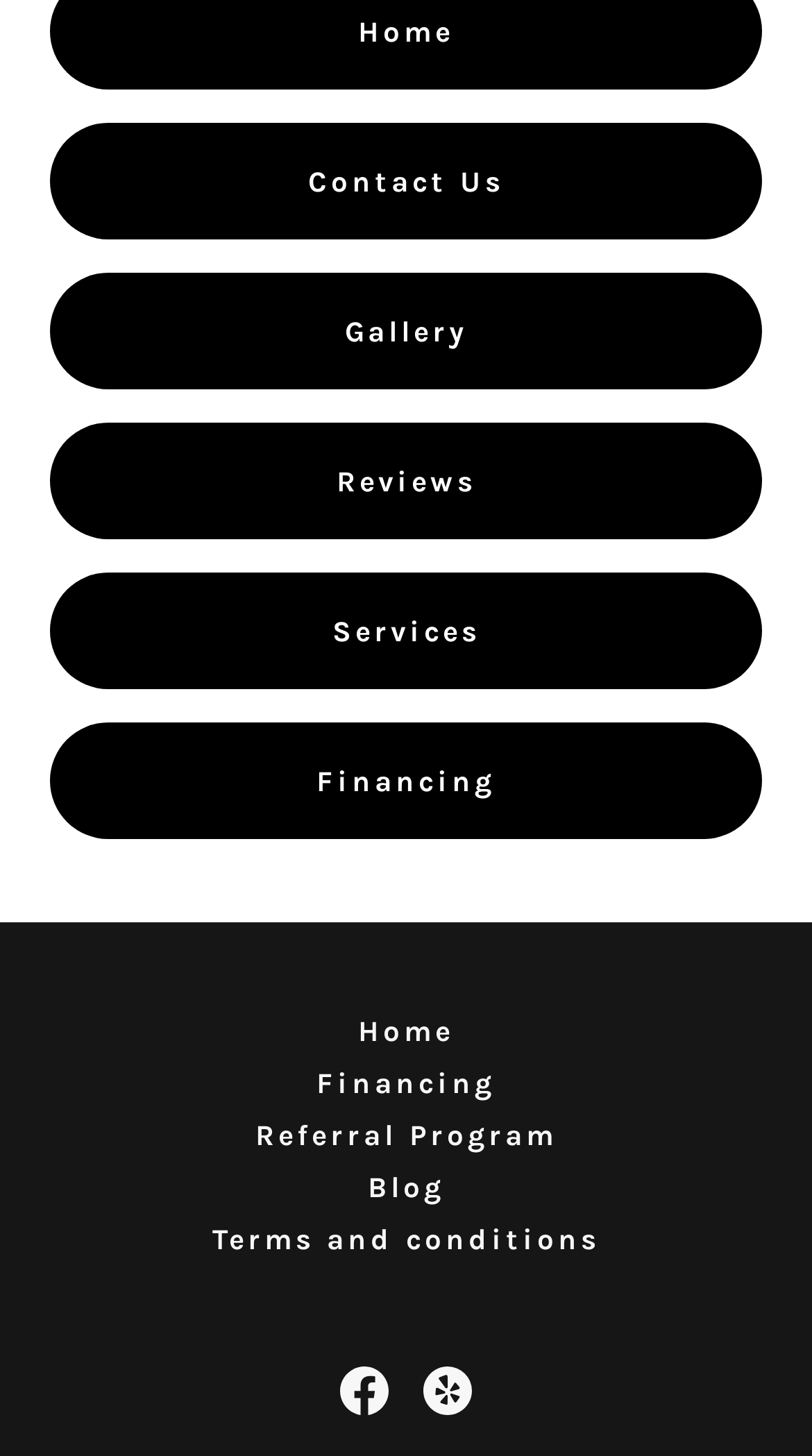Based on the image, please respond to the question with as much detail as possible:
What is the last link in the top navigation menu?

I looked at the top navigation menu and found the links in order: 'Contact Us', 'Gallery', 'Reviews', 'Services', 'Financing'. The last link is 'Financing'.